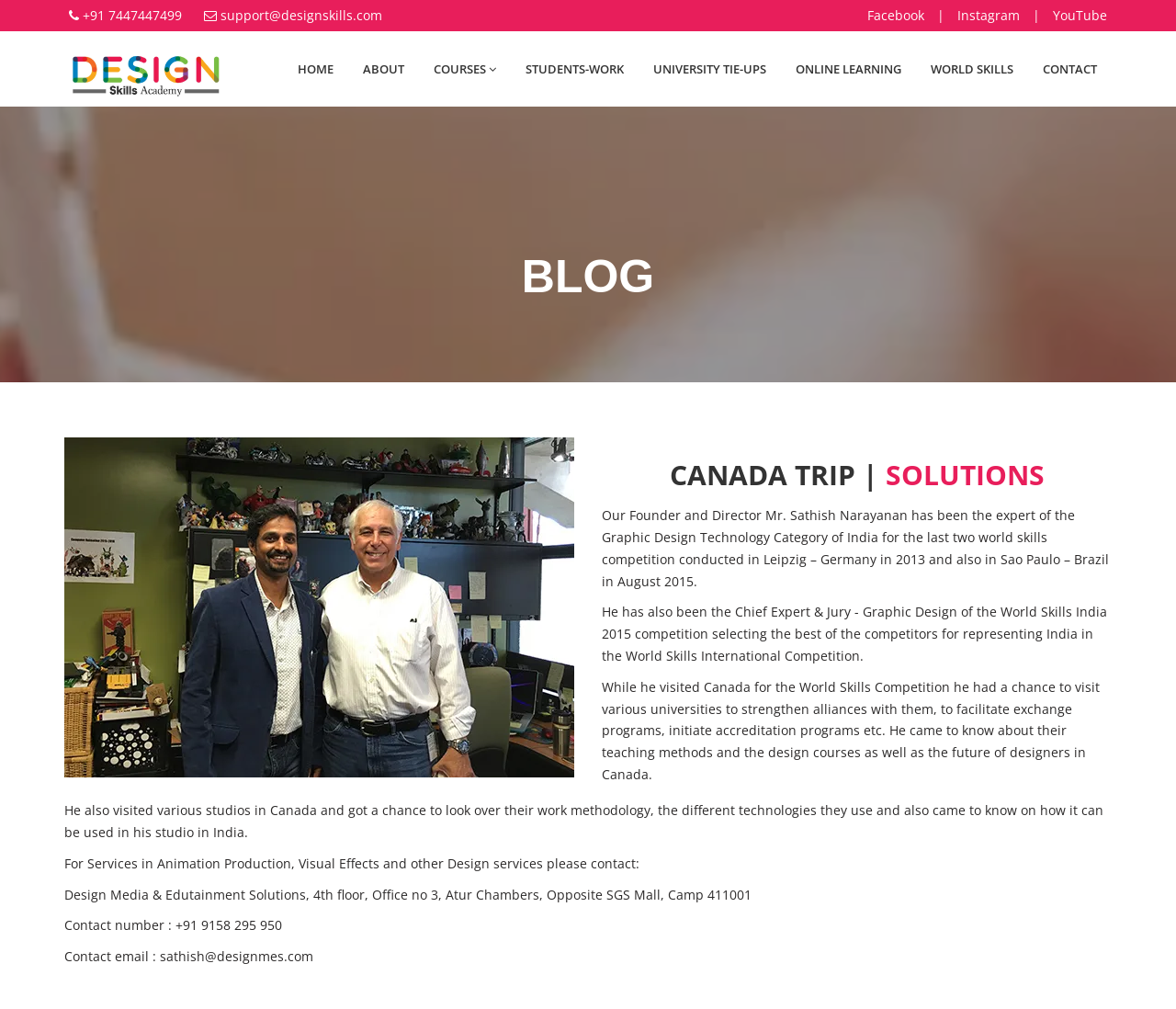What is the name of the founder and director mentioned on the webpage?
Using the image provided, answer with just one word or phrase.

Mr. Sathish Narayanan